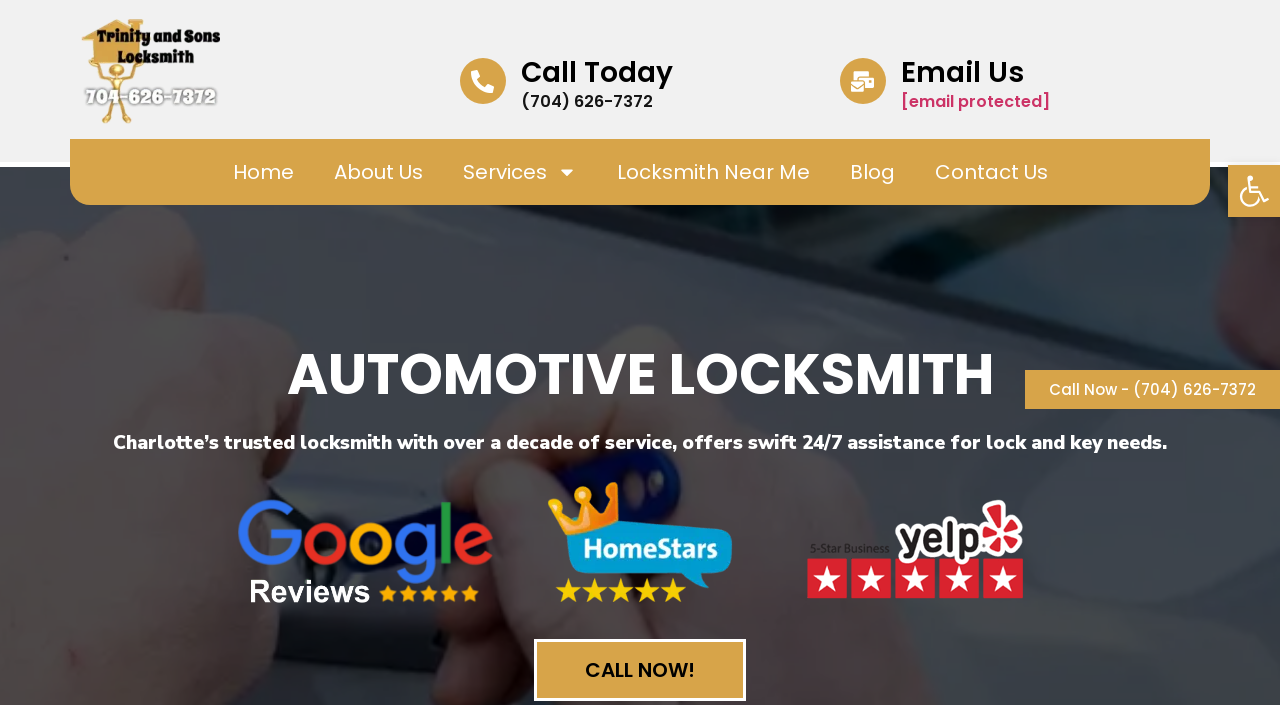Pinpoint the bounding box coordinates of the clickable element needed to complete the instruction: "Contact the locksmith". The coordinates should be provided as four float numbers between 0 and 1: [left, top, right, bottom].

[0.714, 0.211, 0.834, 0.277]